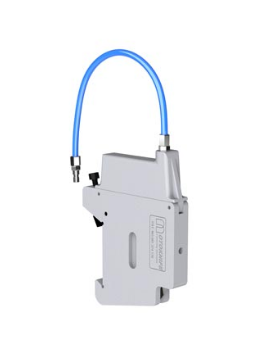What is the purpose of the attached blue pneumatic hose?
Respond to the question with a single word or phrase according to the image.

Air supply